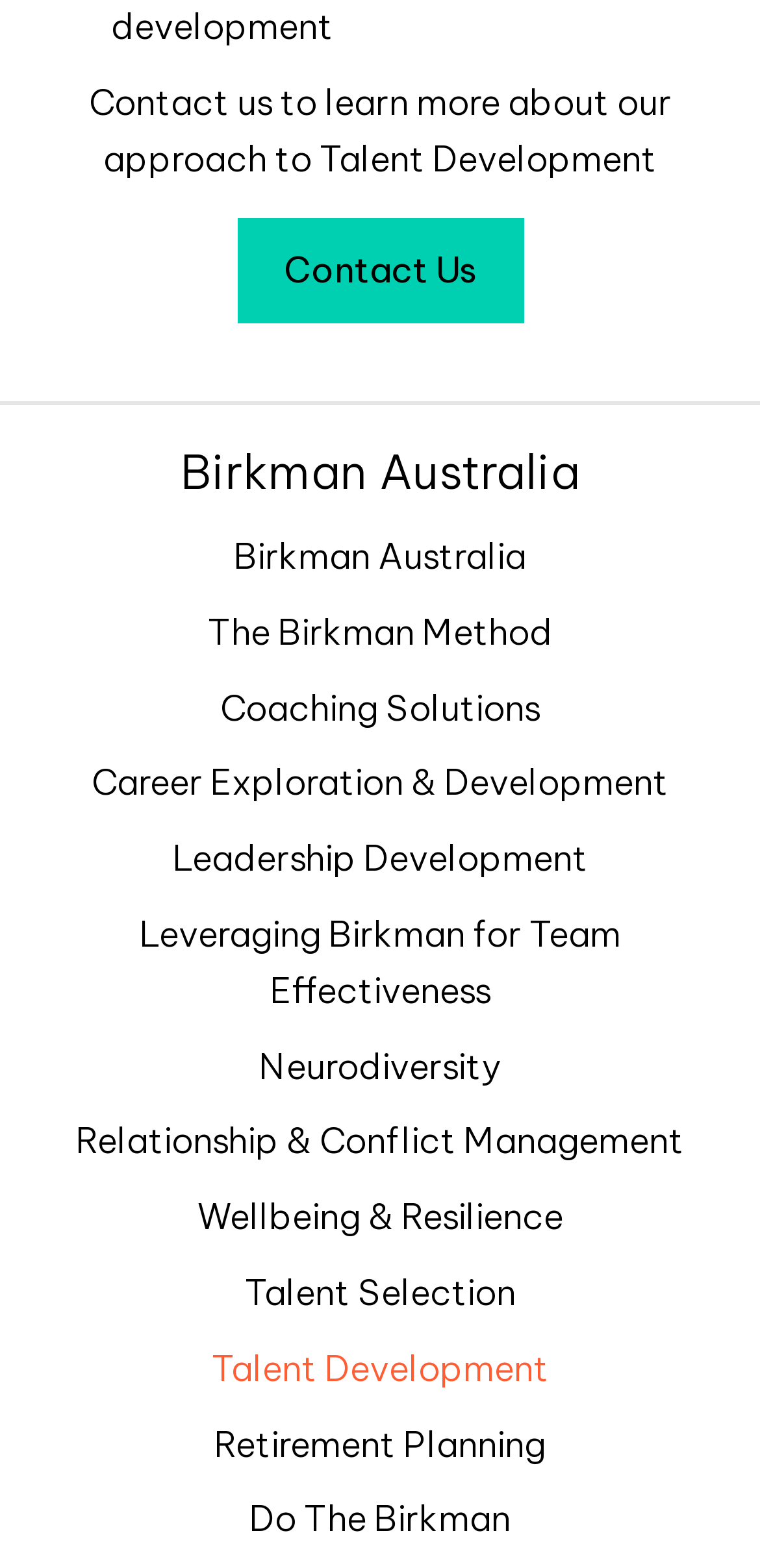What is the name of the organization?
Could you answer the question with a detailed and thorough explanation?

The name of the organization can be found in the static text element 'Birkman Australia' with bounding box coordinates [0.237, 0.282, 0.763, 0.319]. This element is a child of the root element and is located near the top of the webpage.